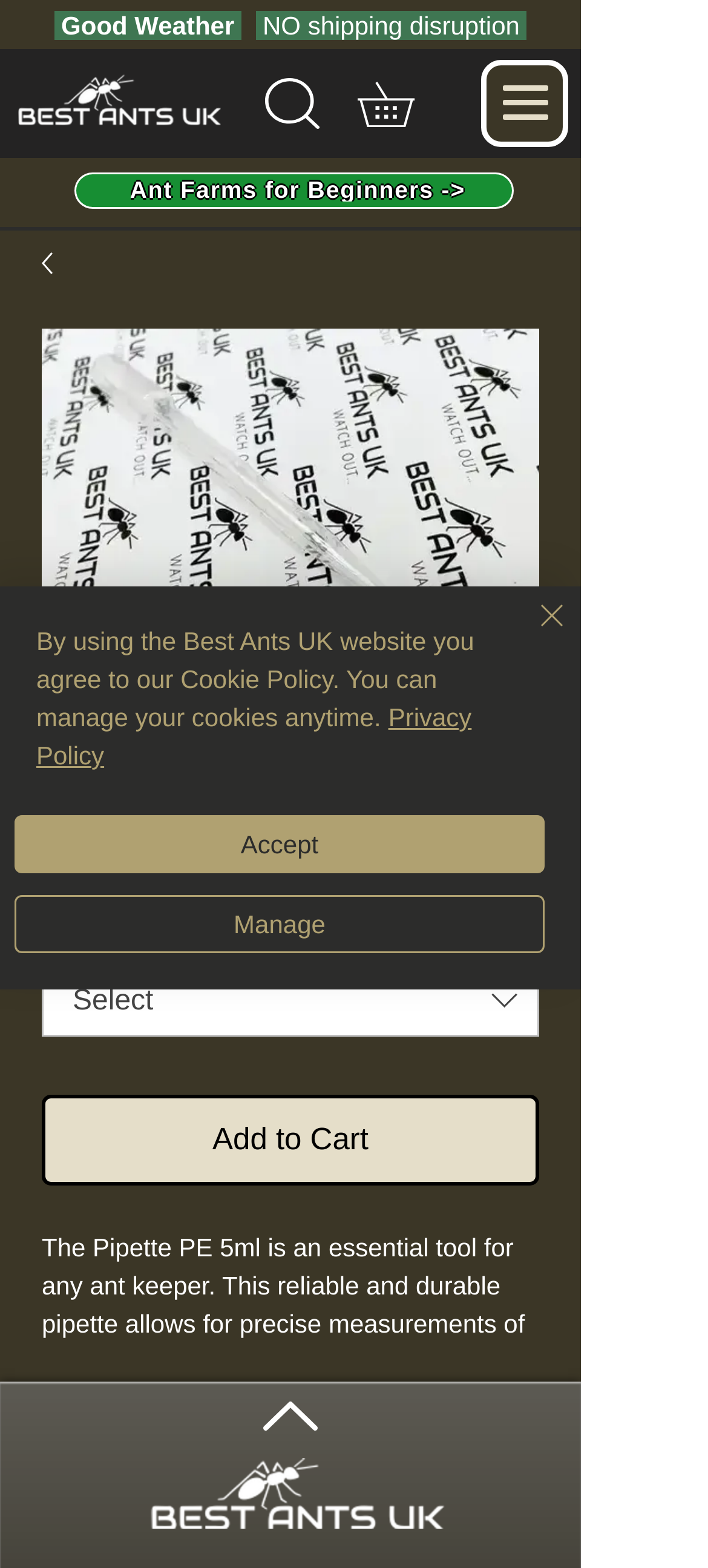Find the bounding box coordinates of the element you need to click on to perform this action: 'Open navigation menu'. The coordinates should be represented by four float values between 0 and 1, in the format [left, top, right, bottom].

[0.679, 0.038, 0.803, 0.093]